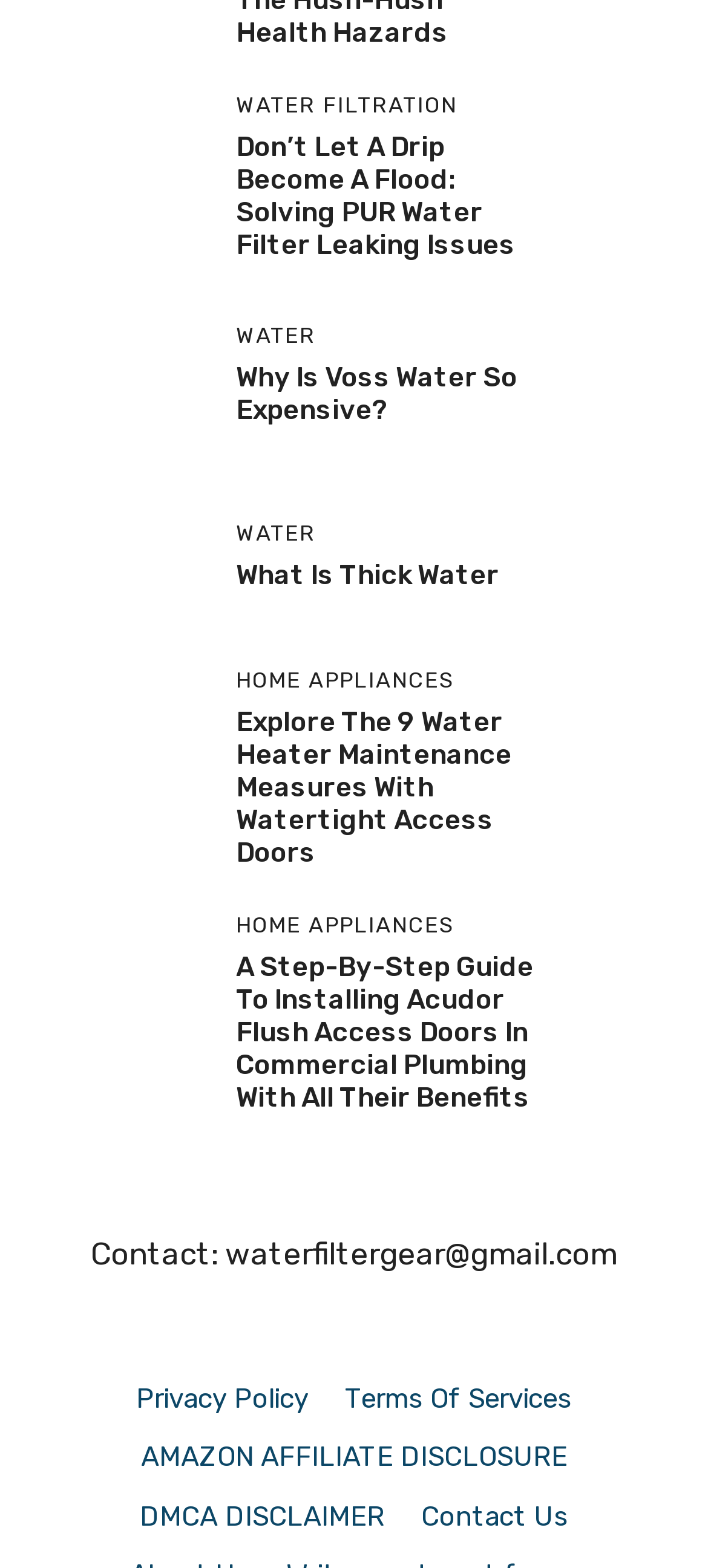Respond concisely with one word or phrase to the following query:
What is the purpose of the figures on the webpage?

To illustrate the content